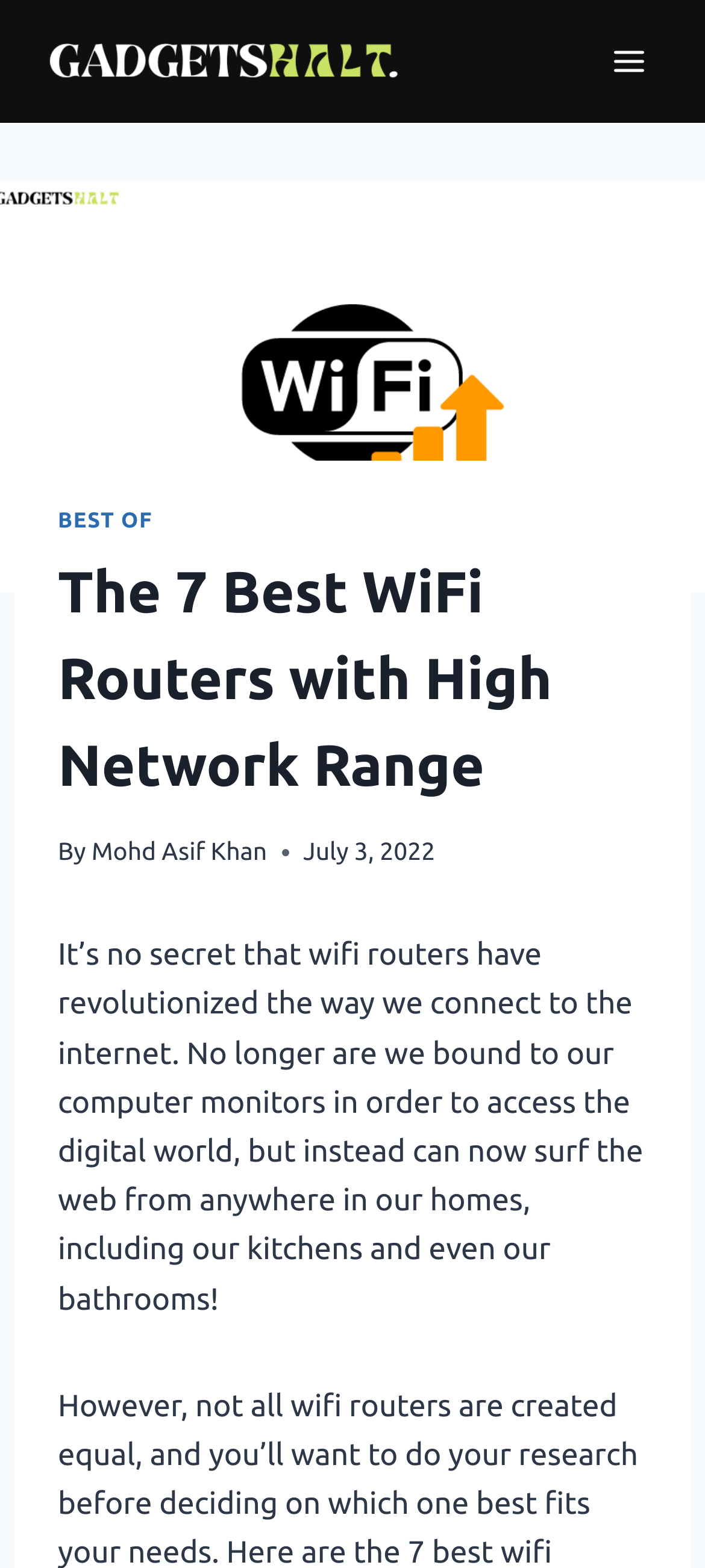Answer the question in a single word or phrase:
How many authors are mentioned on this webpage?

1